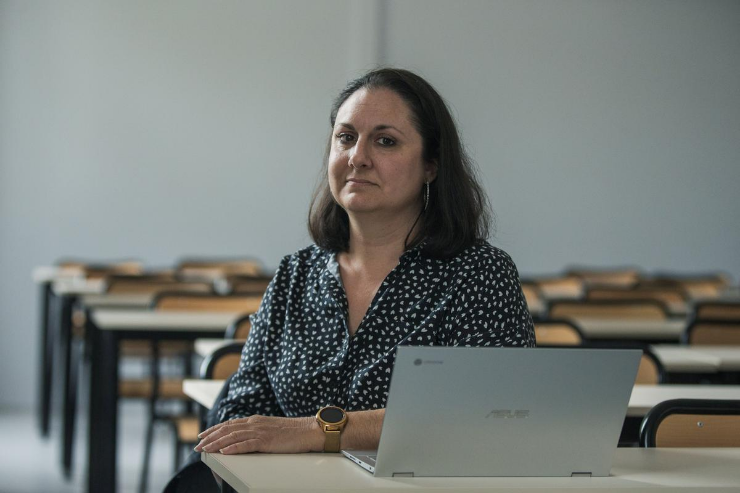Outline with detail what the image portrays.

The image depicts a middle-aged woman sitting at a table in a classroom setting, reflecting a moment of contemplation as she prepares to return to school after a hiatus of 35 years. She is dressed in a black and white polka dot blouse, with her hair styled in soft waves, and wears subtle earrings and a watch. On the table in front of her is an ASUS laptop, symbolizing a blend of traditional and modern learning tools. The background shows empty classroom desks, indicating a setting ripe for new beginnings and personal growth. This image resonates with themes of education, change, and the courage to pursue lifelong learning.